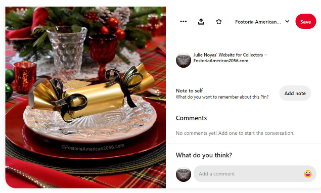What is the purpose of the scene?
Can you provide a detailed and comprehensive answer to the question?

The caption describes the scene as encapsulating the essence of festive gatherings, emphasizing celebration, joy, and togetherness, which implies that the purpose of the scene is to depict a celebratory atmosphere.